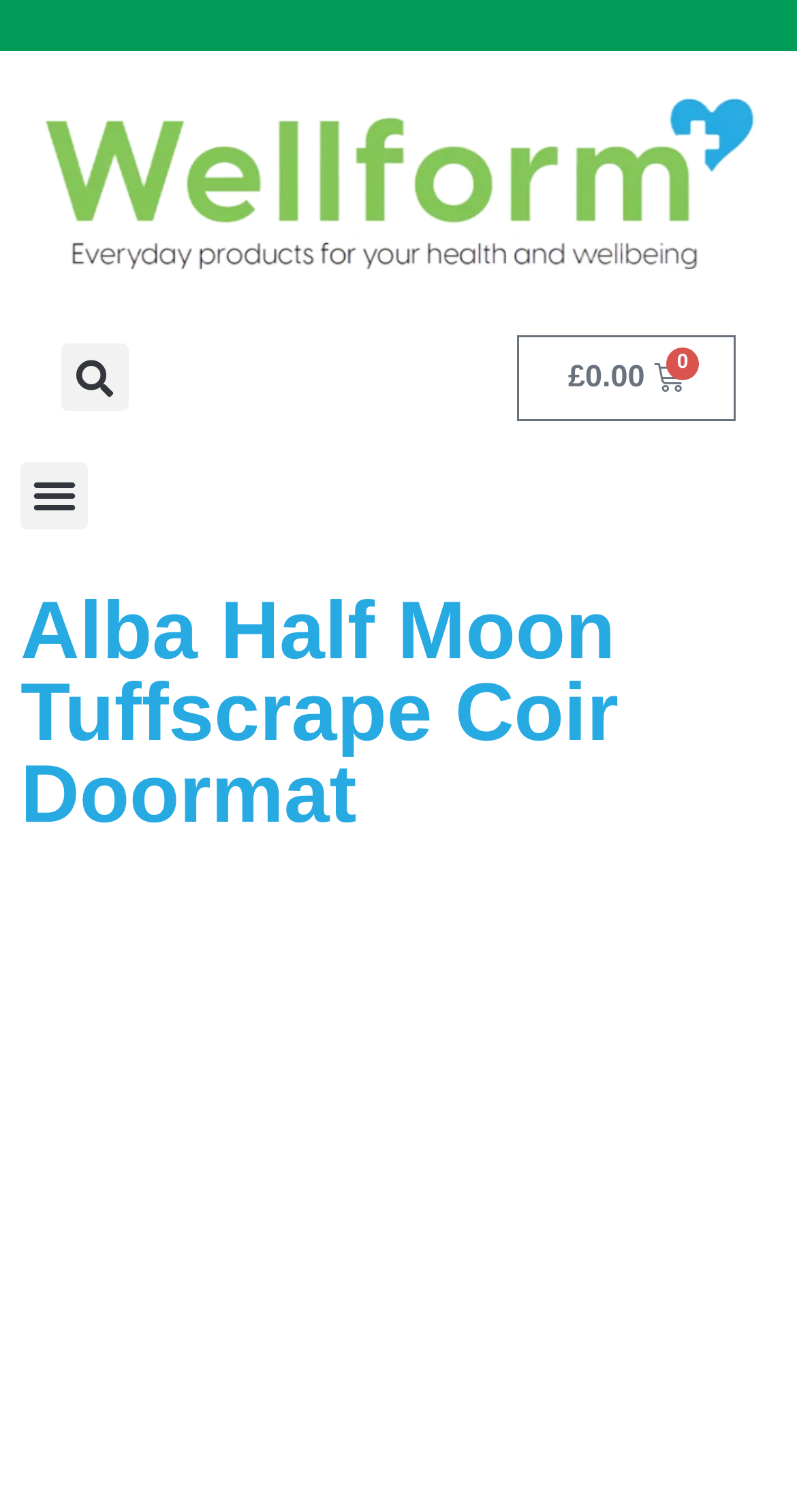Is the cart icon on the left or right side of the webpage?
Look at the screenshot and respond with one word or a short phrase.

right